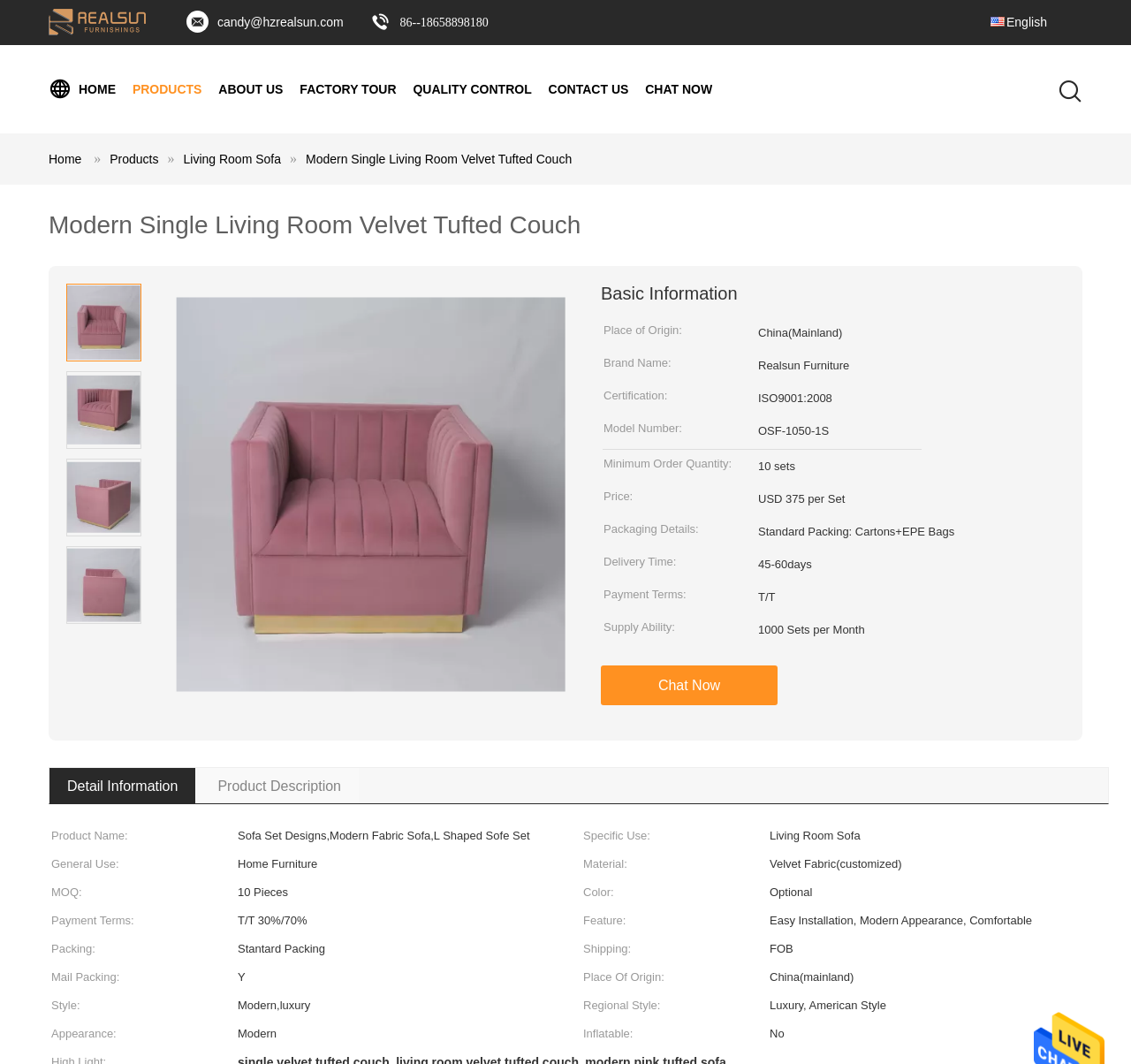Give an extensive and precise description of the webpage.

This webpage is about a Modern Single Living Room Velvet Tufted Couch product from China. At the top, there is a logo image and a few links, including "English", "HOME", "PRODUCTS", "ABOUT US", "FACTORY TOUR", "QUALITY CONTROL", and "CONTACT US". Below these links, there is a heading that reads "Modern Single Living Room Velvet Tufted Couch".

On the left side, there is a large image of the couch, and below it, there are several smaller images of the same product. To the right of the images, there is a table with basic information about the product, including its place of origin, brand name, certification, model number, and other details.

Below the table, there are several links, including "Chat Now" and "Detail Information". The "Detail Information" link leads to a section with more product details, including product name, specific use, general use, material, MOQ, color, payment terms, feature, packing, and shipping information.

At the bottom of the page, there are a few more links, including "Chat Now" and "Product Description". The "Product Description" link leads to a section with a detailed description of the product, including its features, materials, and other specifications.

Overall, this webpage is a product page for a Modern Single Living Room Velvet Tufted Couch, providing detailed information about the product, its features, and its specifications.